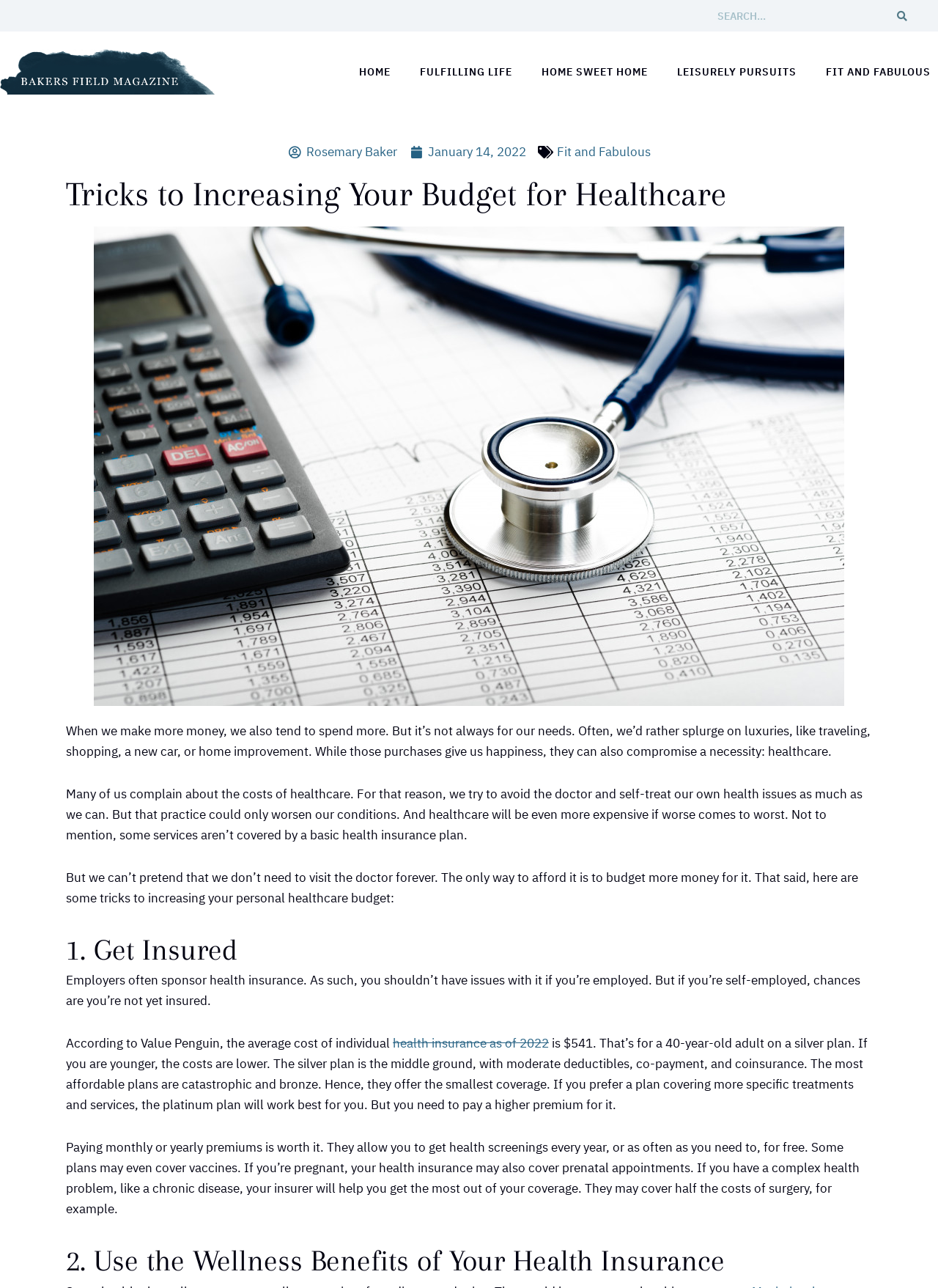For the given element description parent_node: Search name="s" placeholder="Search...", determine the bounding box coordinates of the UI element. The coordinates should follow the format (top-left x, top-left y, bottom-right x, bottom-right y) and be within the range of 0 to 1.

[0.759, 0.006, 0.953, 0.019]